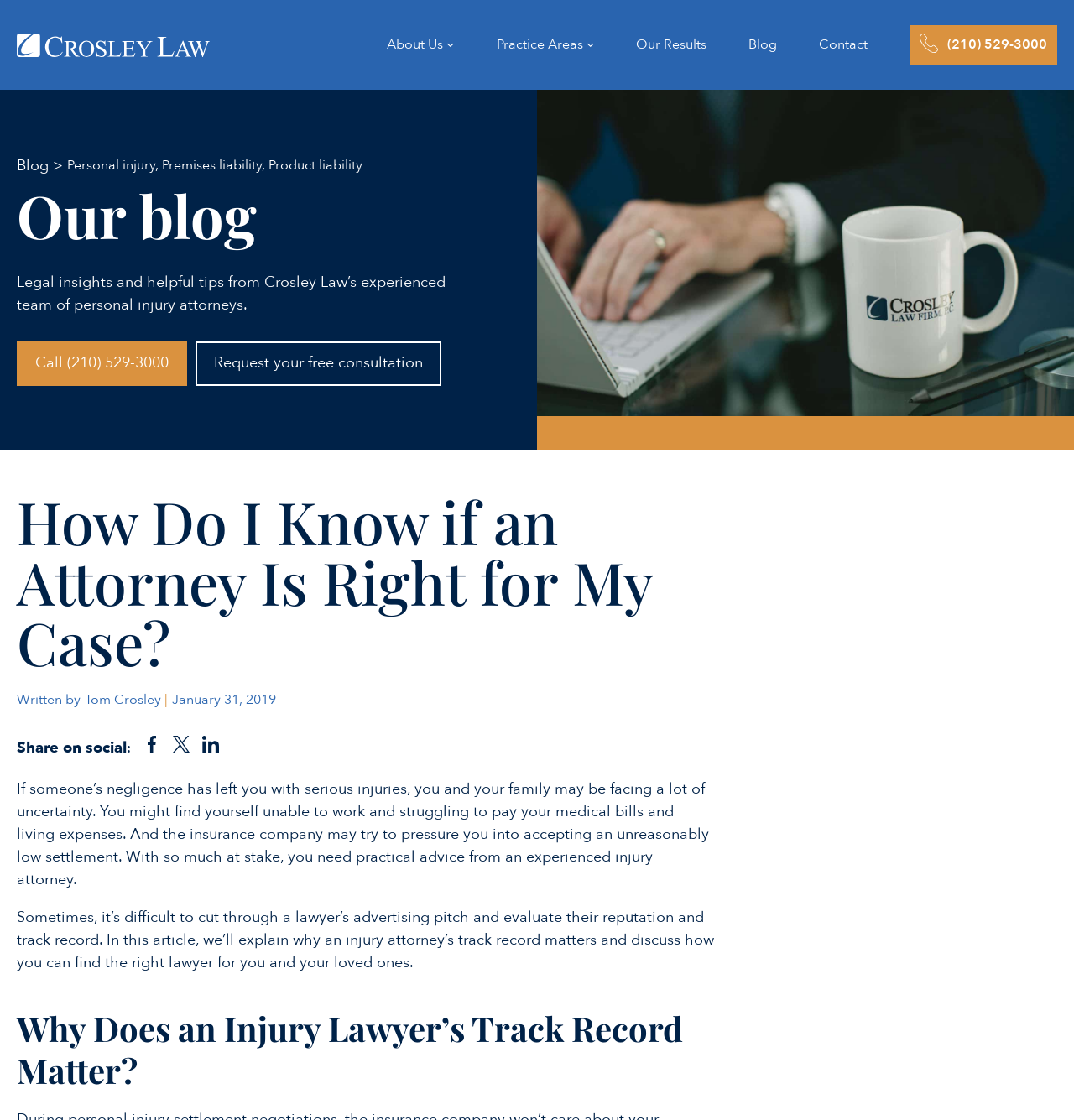What is the author of the blog post?
Analyze the image and deliver a detailed answer to the question.

The author of the blog post is mentioned below the title of the post, where it says 'Written by Tom Crosley'.